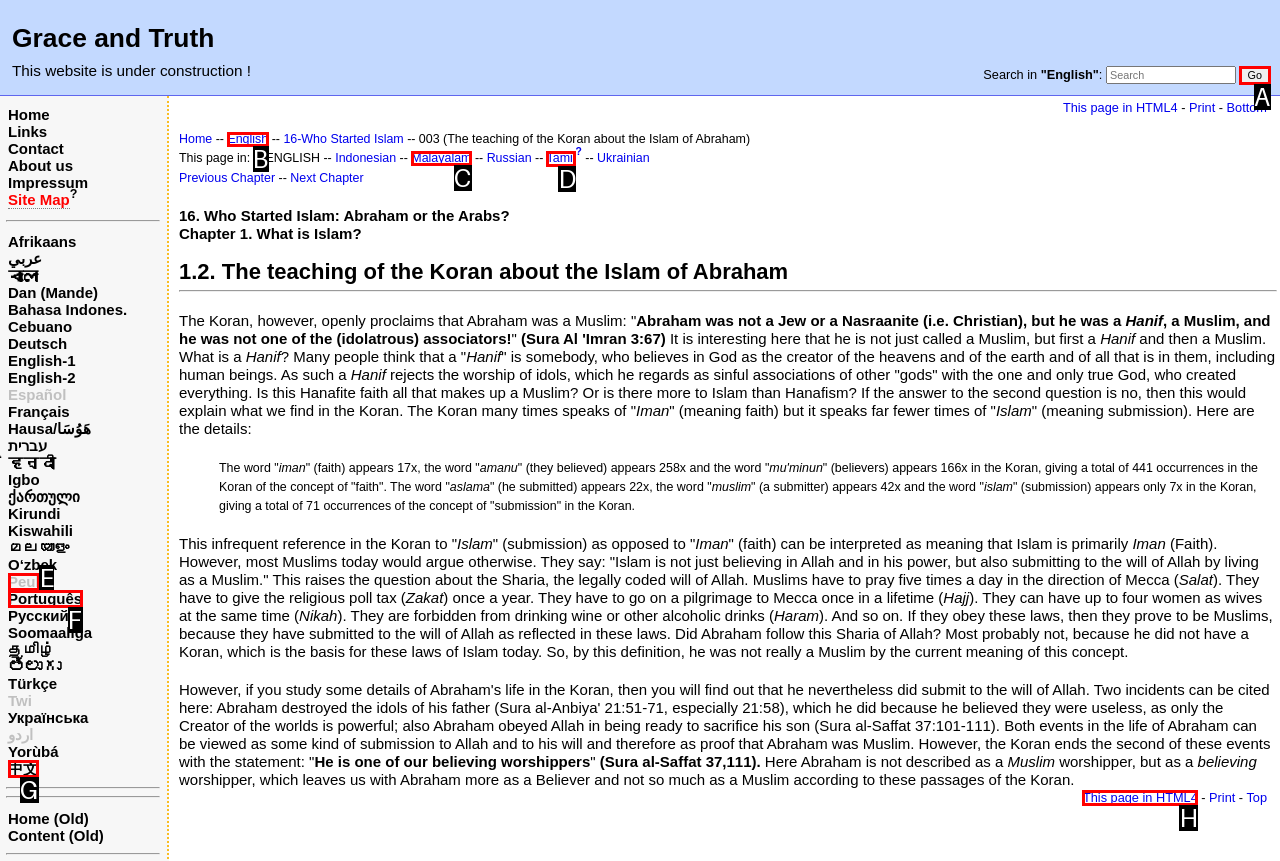Select the letter that aligns with the description: parent_node: Search in "English": value="Go". Answer with the letter of the selected option directly.

A